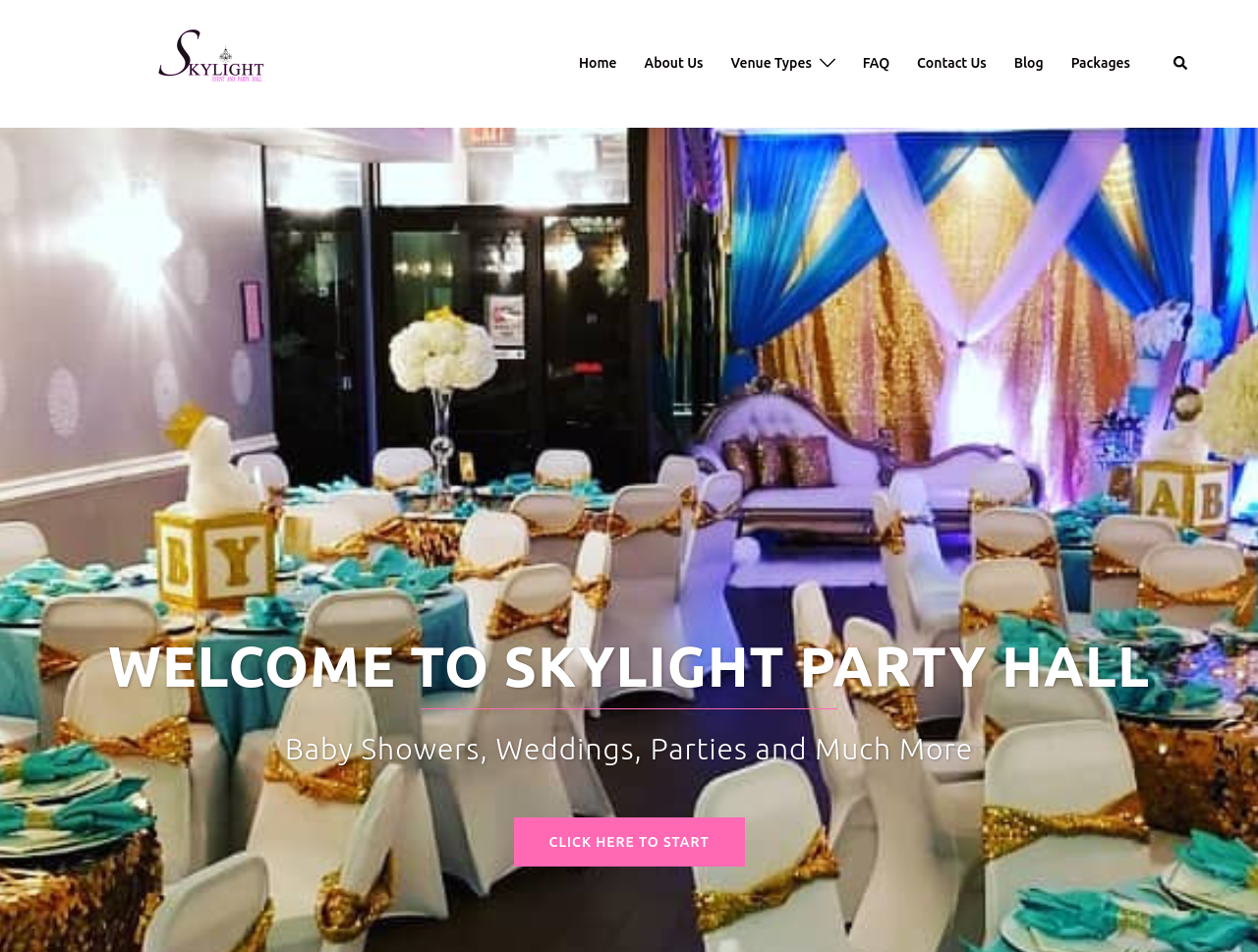What is the purpose of the image at the top of the webpage?
Refer to the screenshot and respond with a concise word or phrase.

Decoration